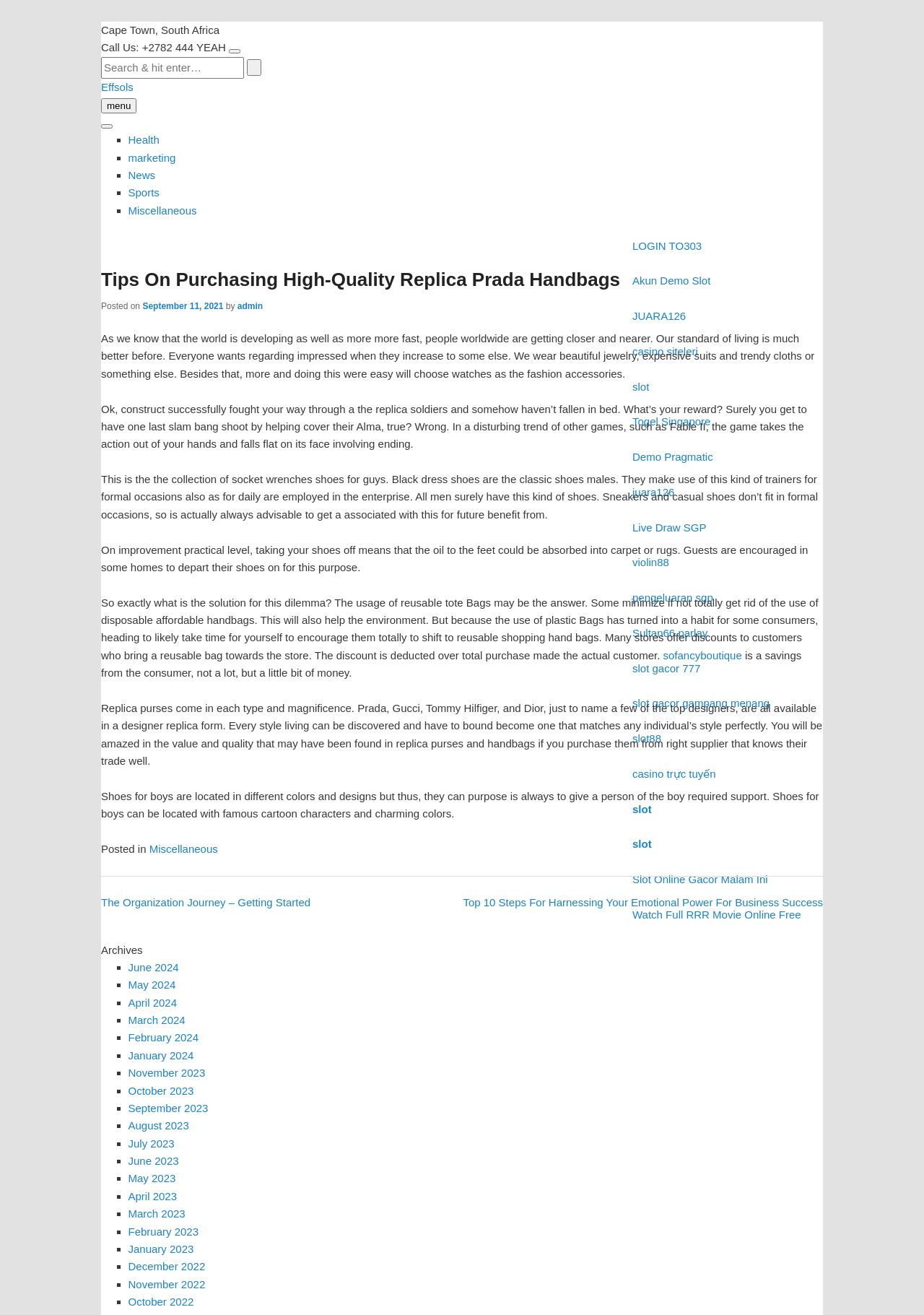What is the category of the post?
Analyze the image and provide a thorough answer to the question.

The category of the post is mentioned in the footer section of the webpage, specifically in the static text element with bounding box coordinates [0.109, 0.641, 0.161, 0.65]. It is written as 'Posted in Miscellaneous'.